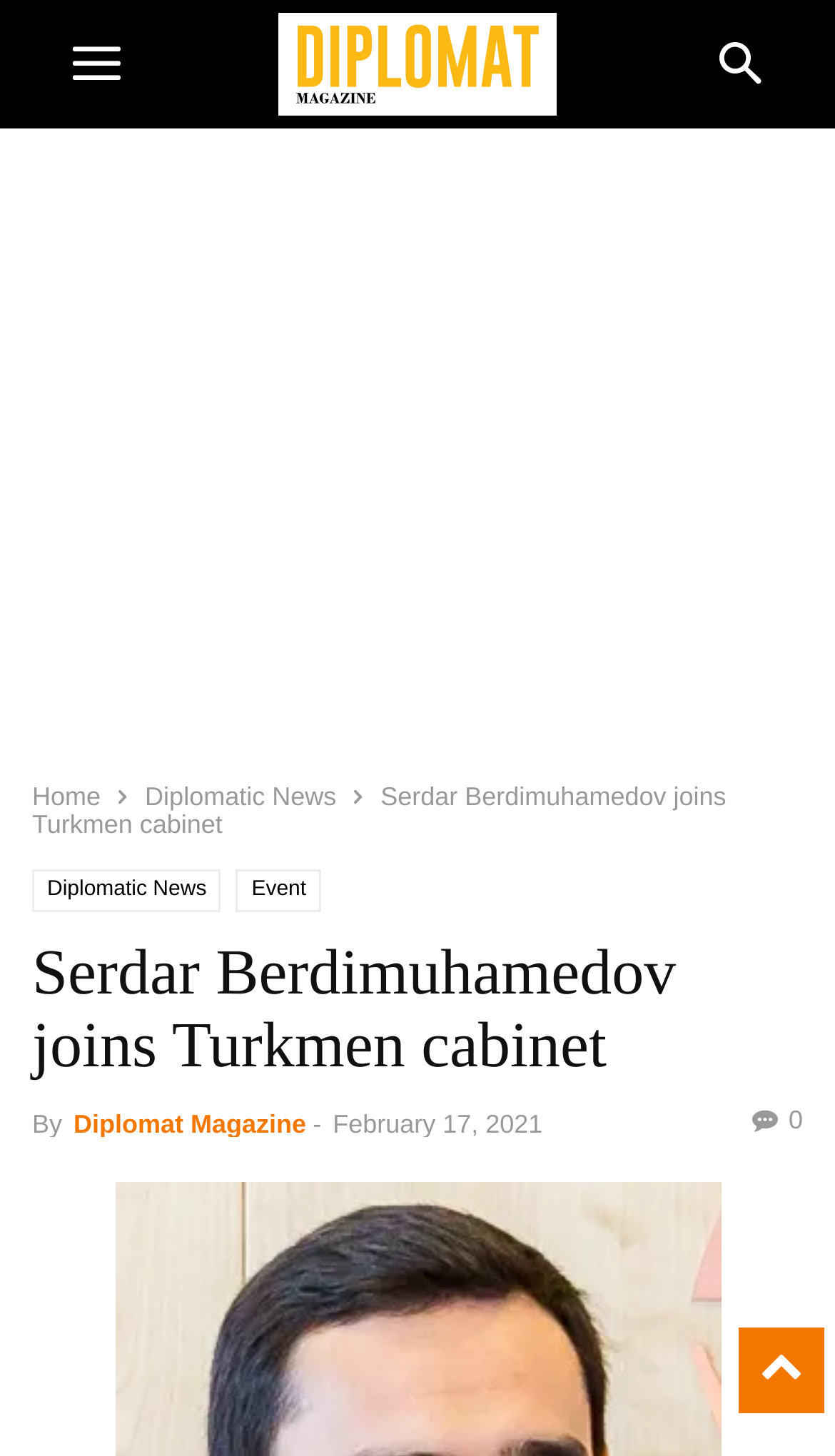Please determine the bounding box coordinates for the element with the description: "aria-label="mobile-toggle"".

[0.038, 0.0, 0.192, 0.088]